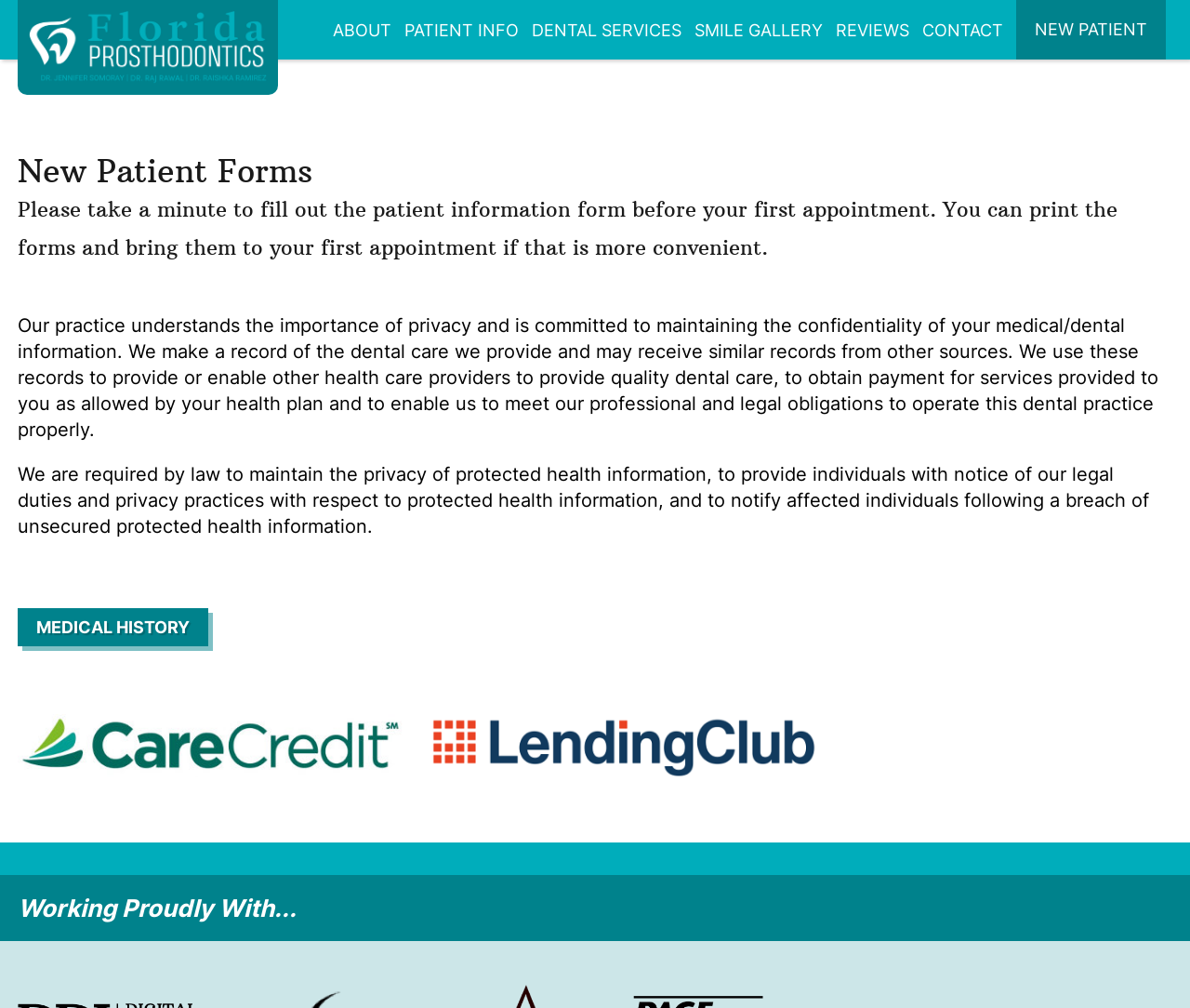Can you determine the bounding box coordinates of the area that needs to be clicked to fulfill the following instruction: "Click the care credit logo"?

[0.015, 0.709, 0.339, 0.771]